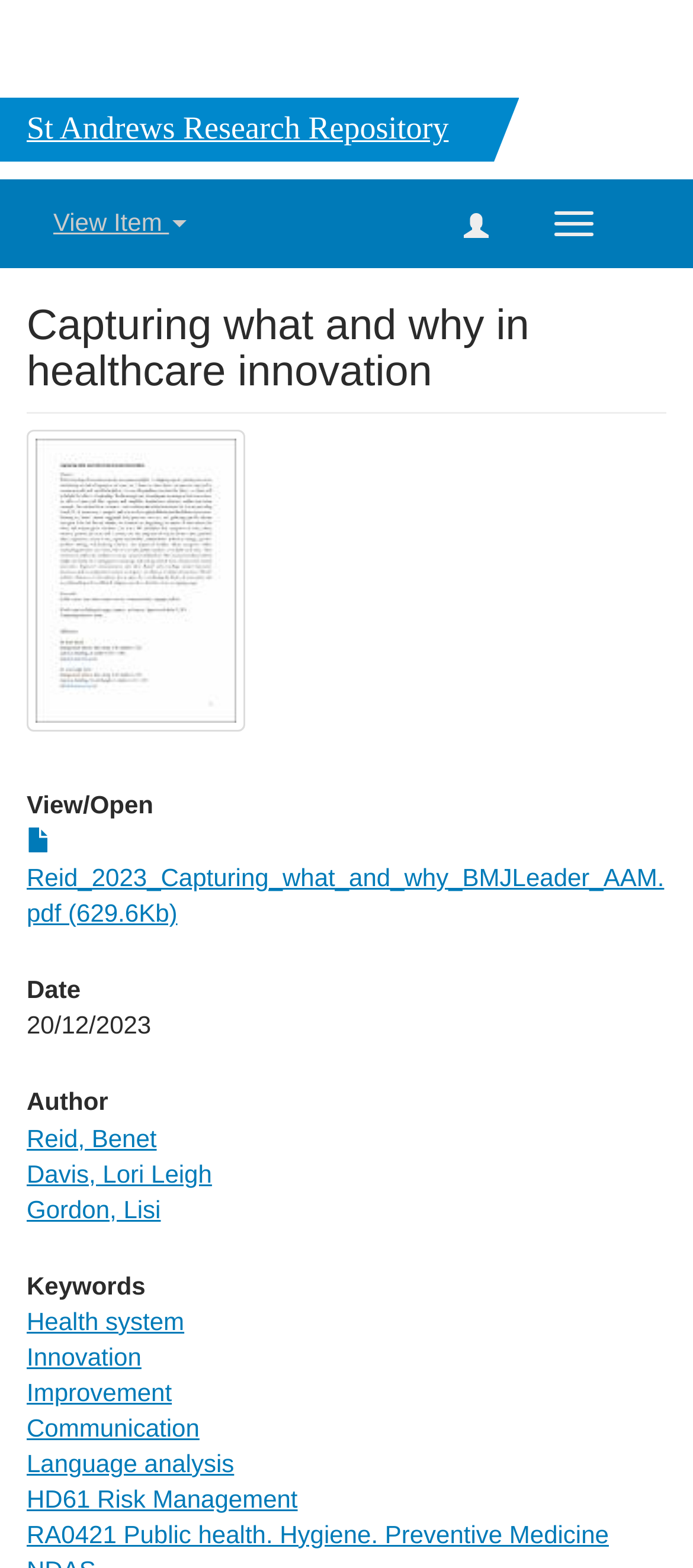Kindly determine the bounding box coordinates for the clickable area to achieve the given instruction: "Open the PDF file".

[0.038, 0.528, 0.958, 0.591]